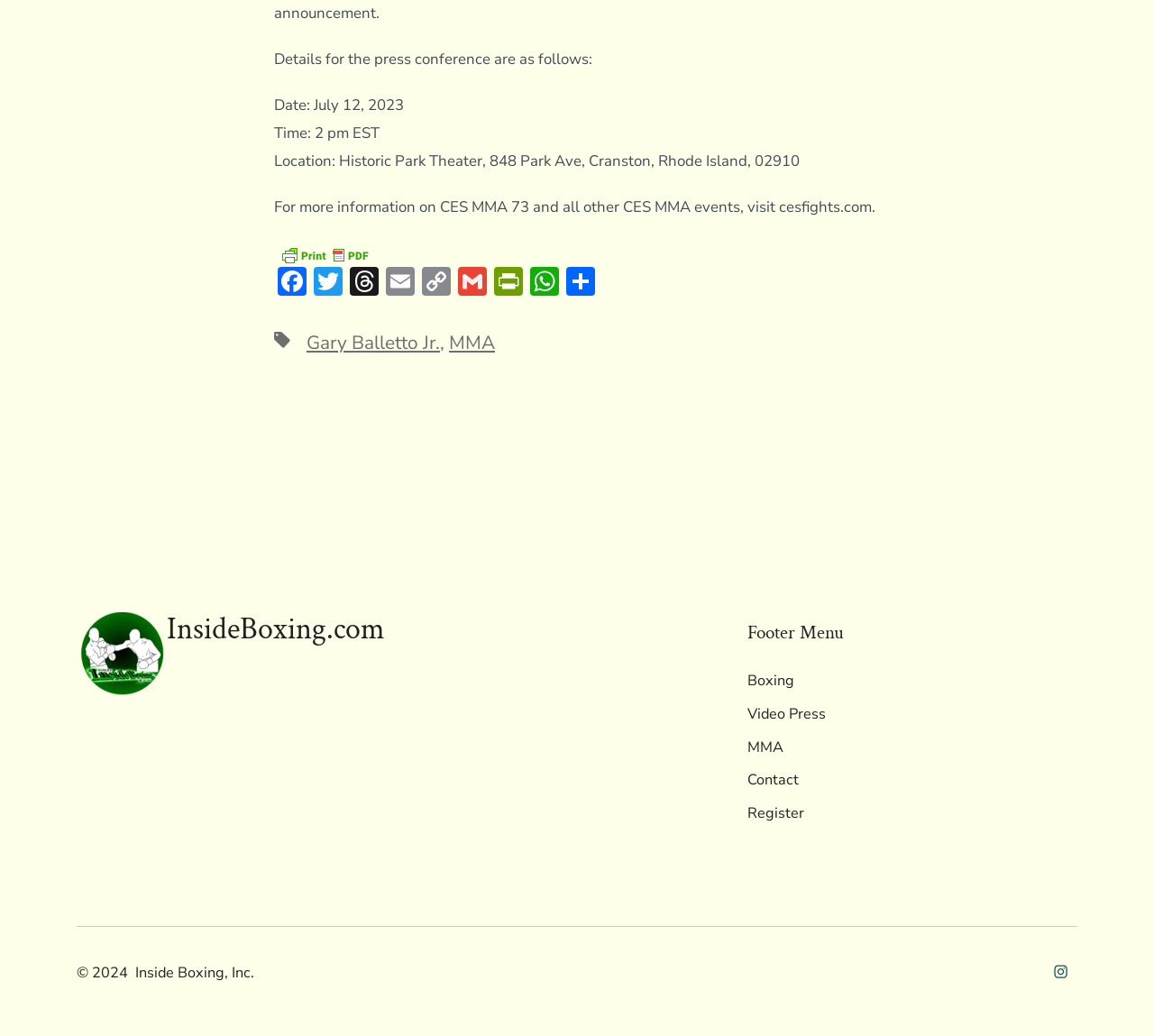Locate the coordinates of the bounding box for the clickable region that fulfills this instruction: "Go to Boxing".

[0.647, 0.648, 0.688, 0.667]